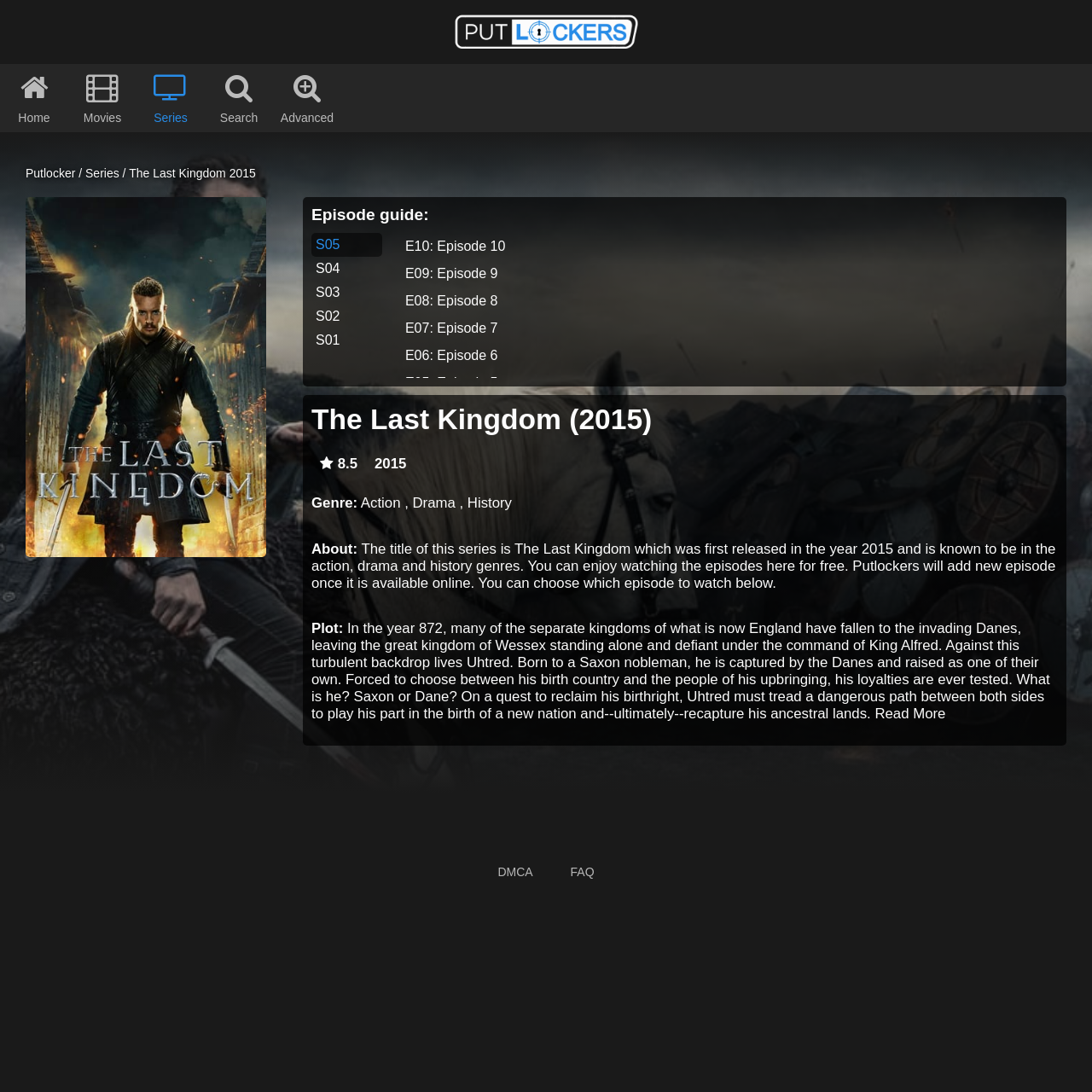Identify the bounding box coordinates of the section that should be clicked to achieve the task described: "Go to the series page".

[0.078, 0.152, 0.109, 0.165]